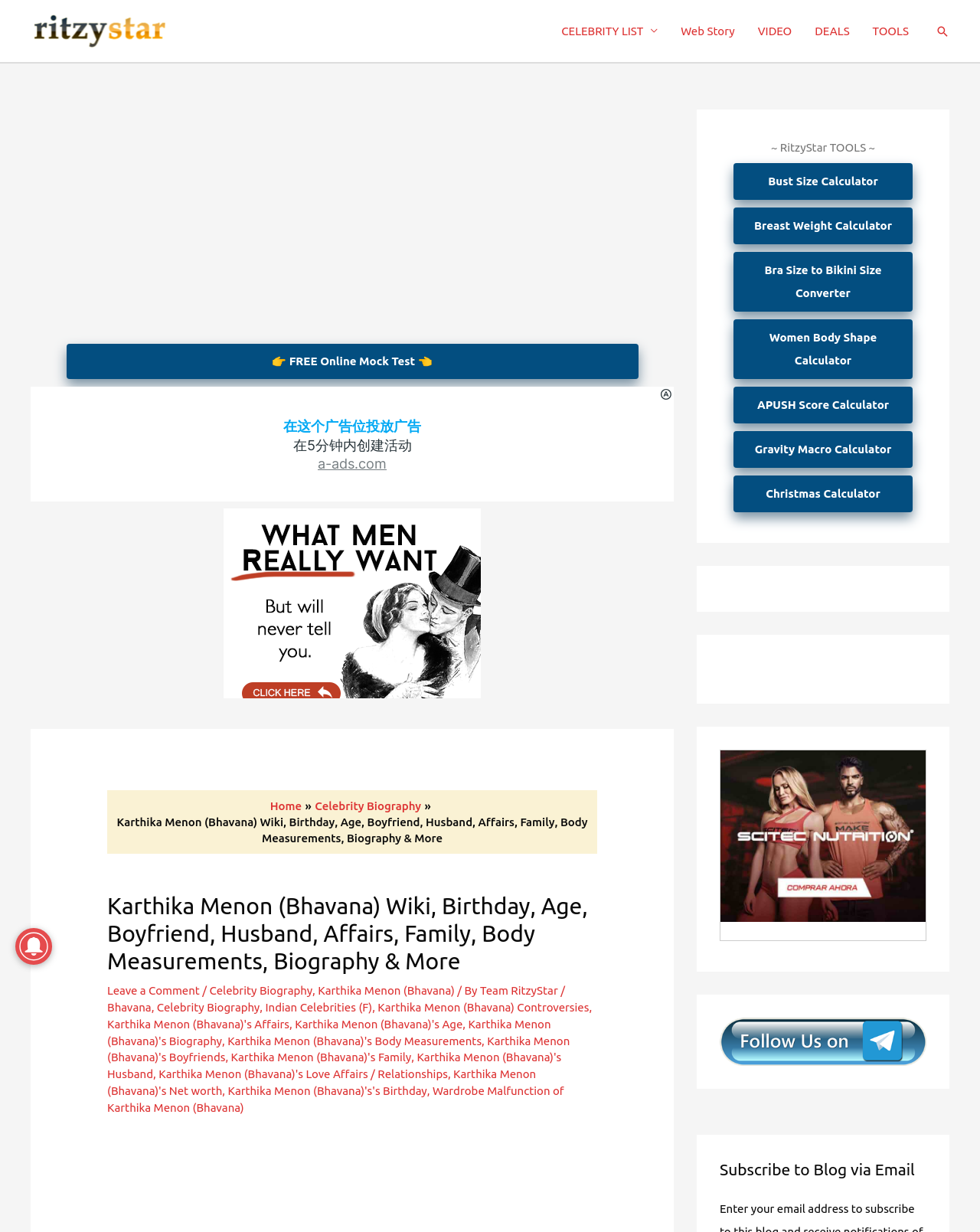What is the purpose of the 'RitzyStar TOOLS' section?
Using the screenshot, give a one-word or short phrase answer.

Provide calculators and converters